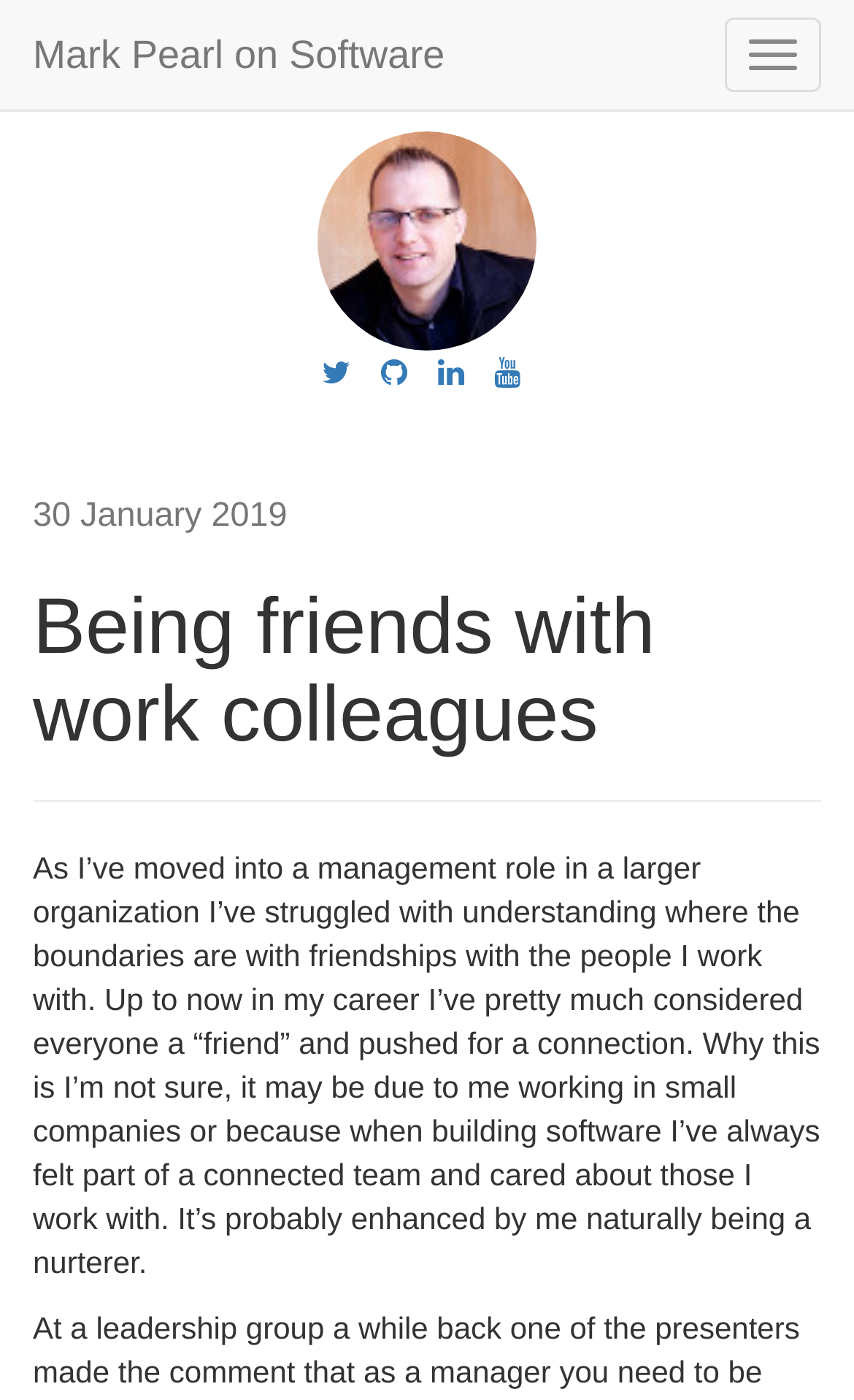Extract the primary headline from the webpage and present its text.

Being friends with work colleagues